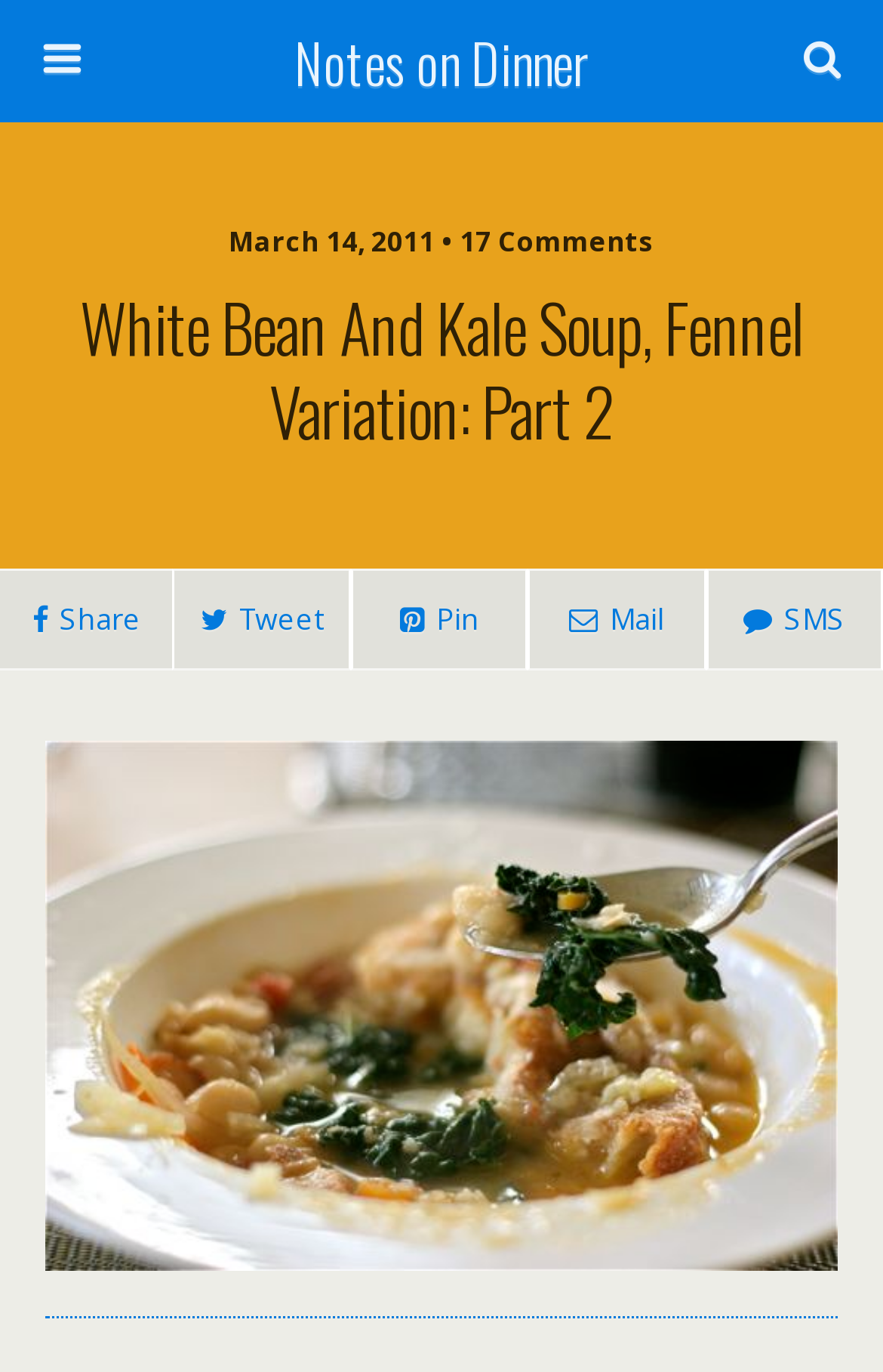Construct a comprehensive description capturing every detail on the webpage.

The webpage is about a recipe for White Bean and Kale Soup, Fennel Variation: Part 2, as indicated by the title. At the top, there is a link to "Notes on Dinner" on the right side of the page. Below this, there is a search bar with a text box and a "Search" button, allowing users to search the website.

Further down, there is a section with the date "March 14, 2011" and the number of comments, "17 Comments". The main title of the recipe, "White Bean And Kale Soup, Fennel Variation: Part 2", is displayed prominently in a heading.

On the left side of the page, there are four social media links: "Share", "Tweet", "Pin", and "Mail", allowing users to share the recipe on various platforms. At the bottom of the page, there is another link, and above it, there is a large image that takes up most of the width of the page.